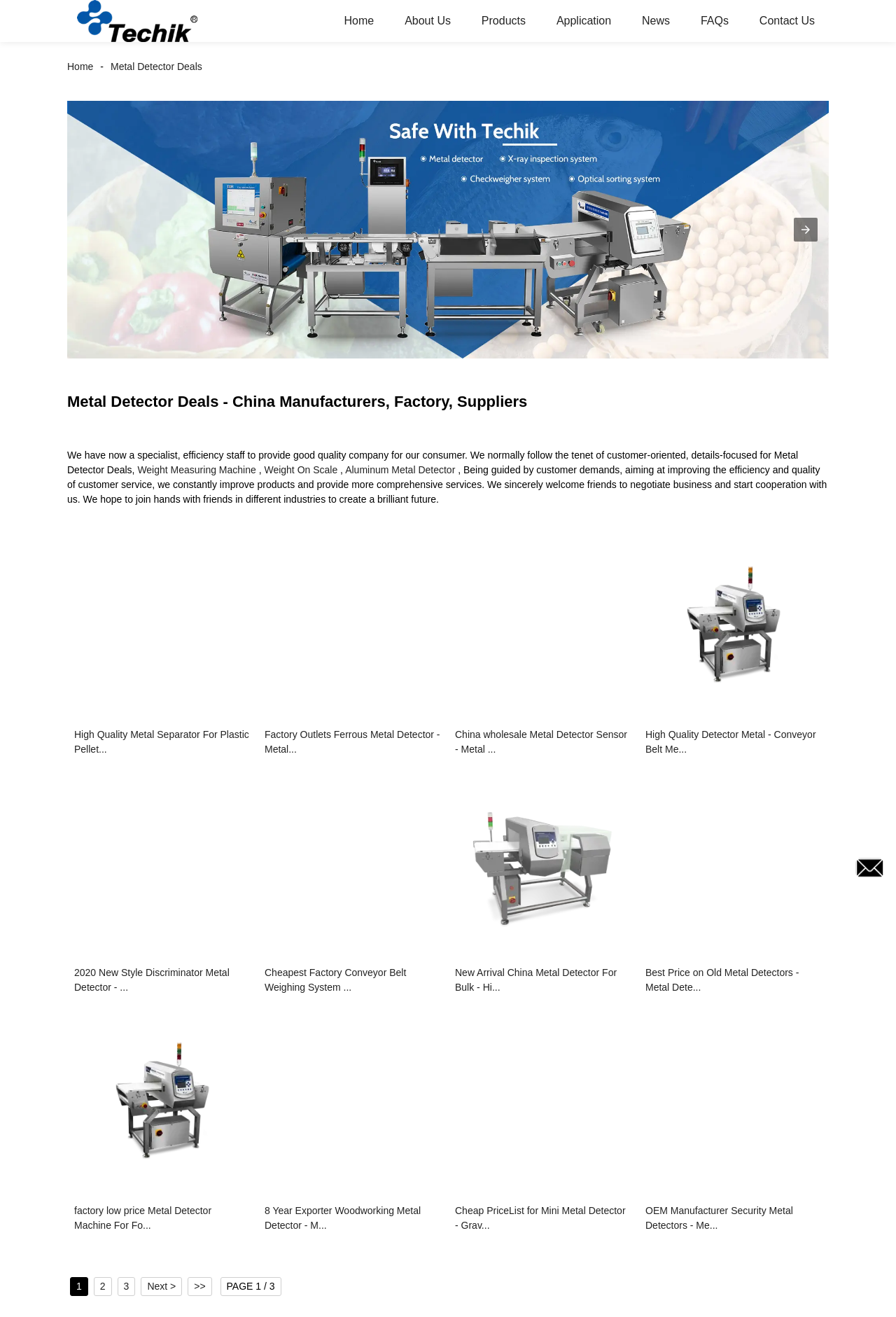What is the company name?
Answer the question in a detailed and comprehensive manner.

The company name can be found in the logo at the top left corner of the webpage, which is an image with the text 'logo1'. Additionally, the company name is also mentioned in the link 'Techik01' which is a part of the carousel.